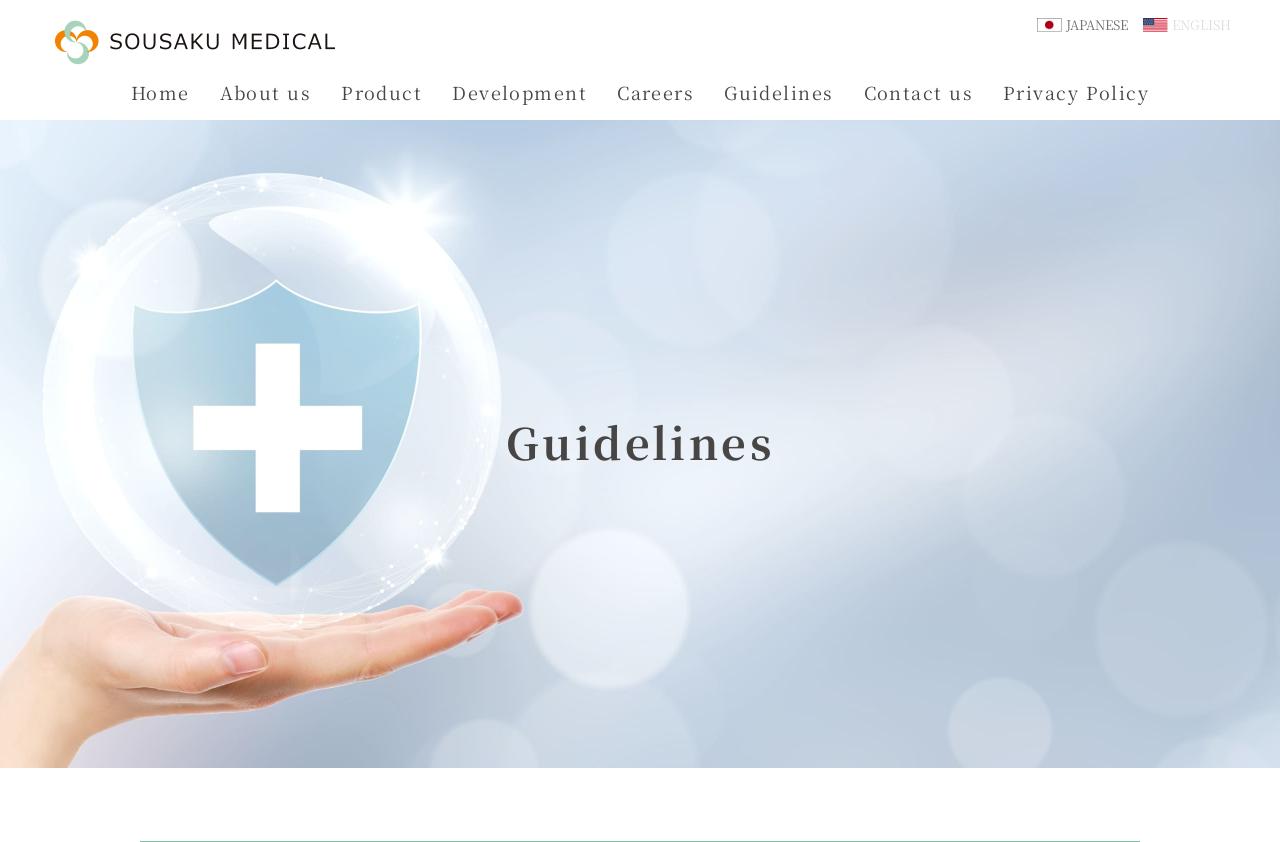What is the last menu item?
Examine the screenshot and reply with a single word or phrase.

Privacy Policy